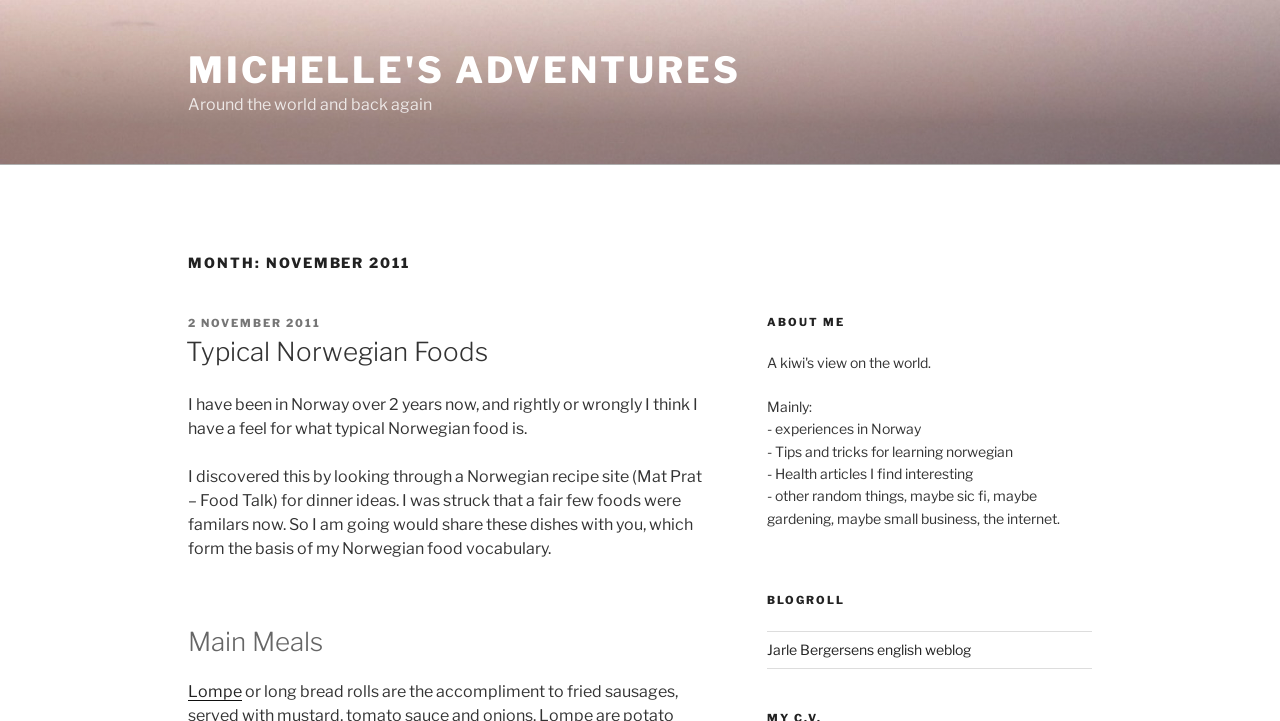Find and provide the bounding box coordinates for the UI element described here: "2 November 20112 November 2011". The coordinates should be given as four float numbers between 0 and 1: [left, top, right, bottom].

[0.147, 0.438, 0.251, 0.458]